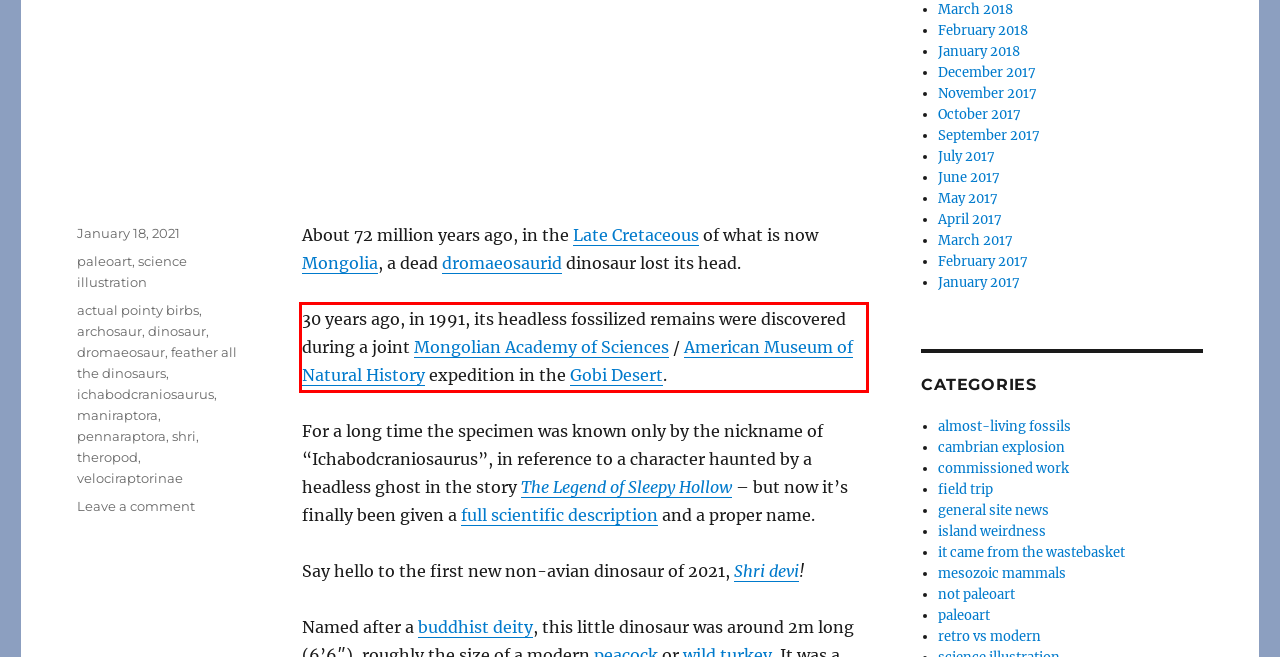Analyze the screenshot of the webpage that features a red bounding box and recognize the text content enclosed within this red bounding box.

30 years ago, in 1991, its headless fossilized remains were discovered during a joint Mongolian Academy of Sciences / American Museum of Natural History expedition in the Gobi Desert.